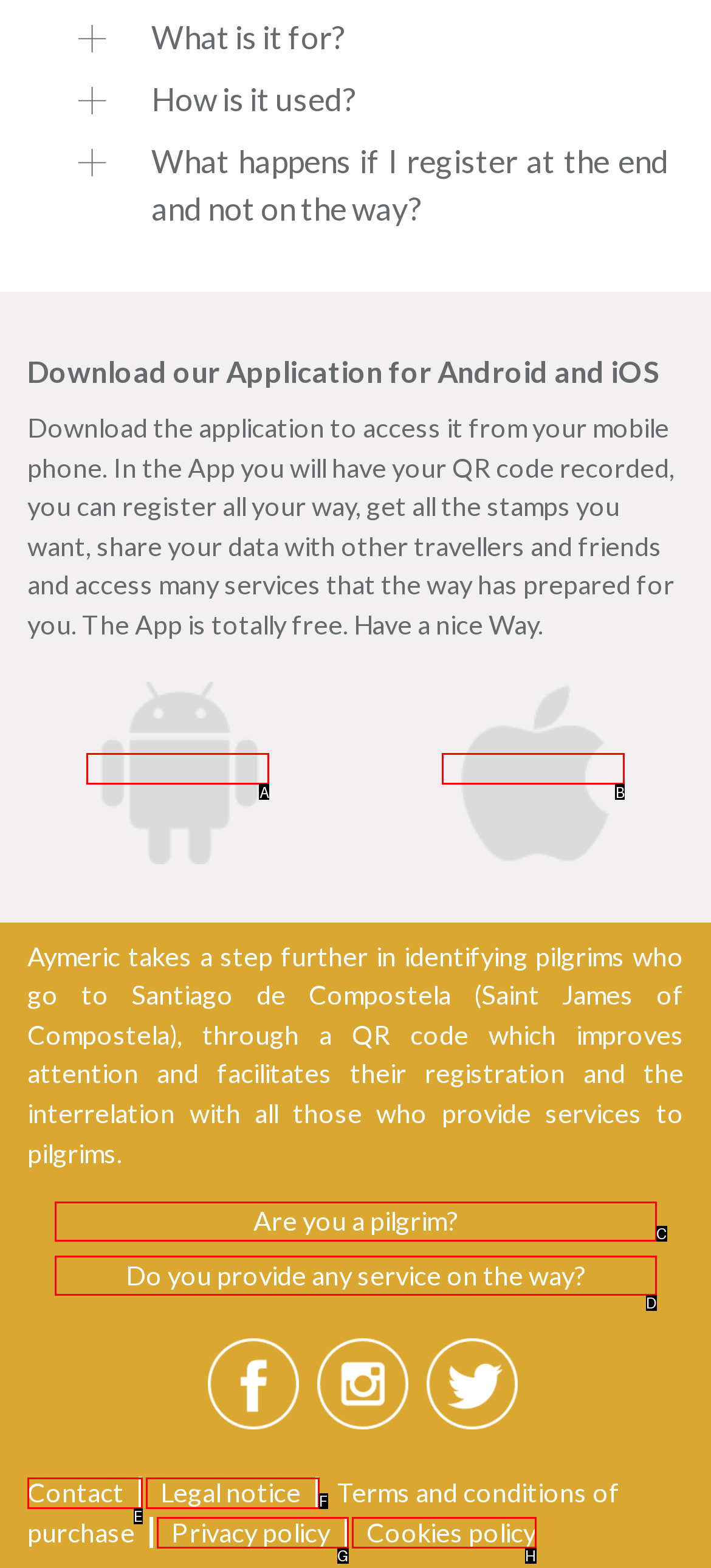Determine the HTML element that aligns with the description: Are you a pilgrim?
Answer by stating the letter of the appropriate option from the available choices.

C